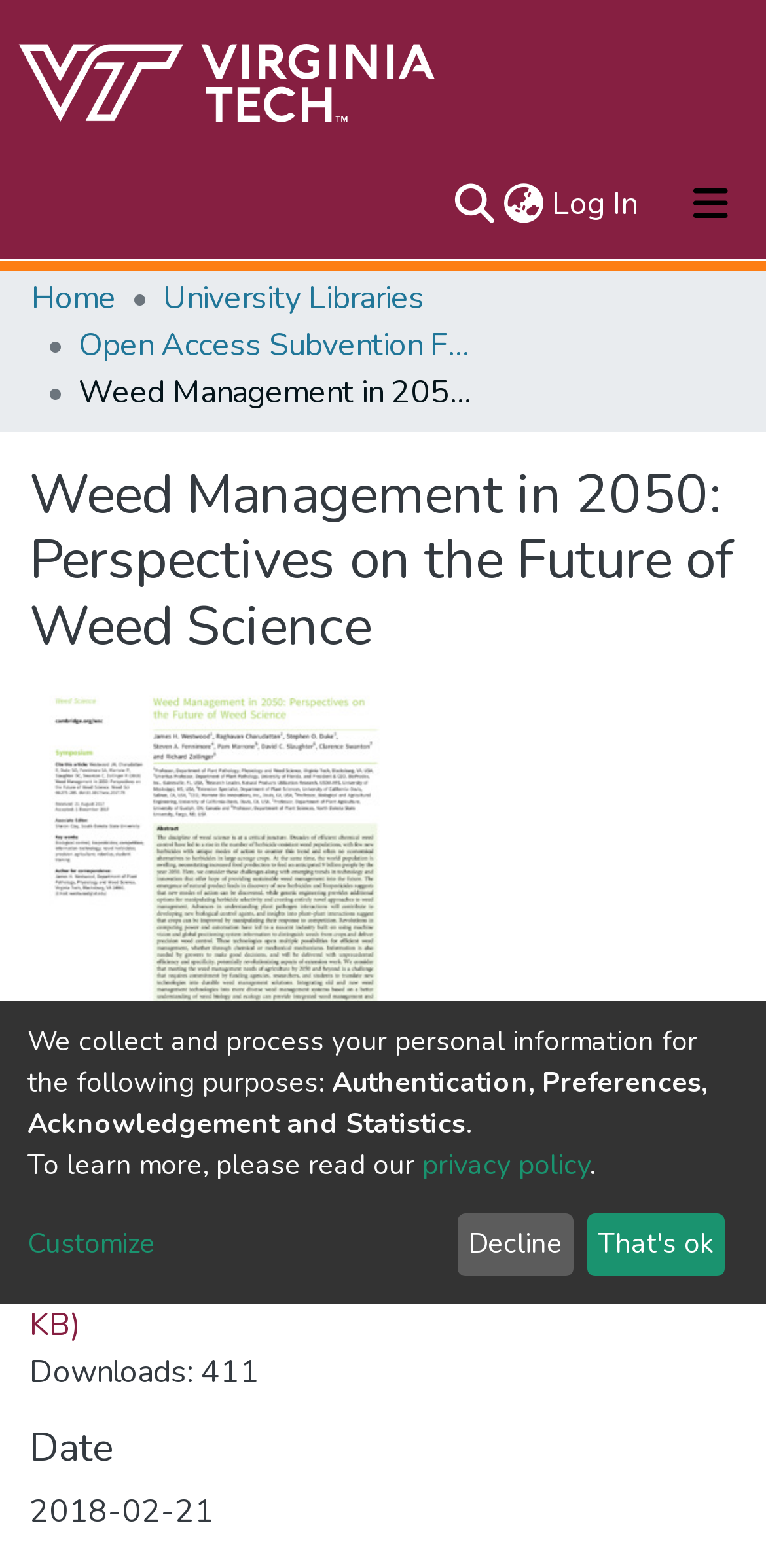Refer to the image and answer the question with as much detail as possible: What is the date of the file?

The webpage displays the text '2018-02-21' below the 'Date' heading, indicating that the file was uploaded or published on this date.